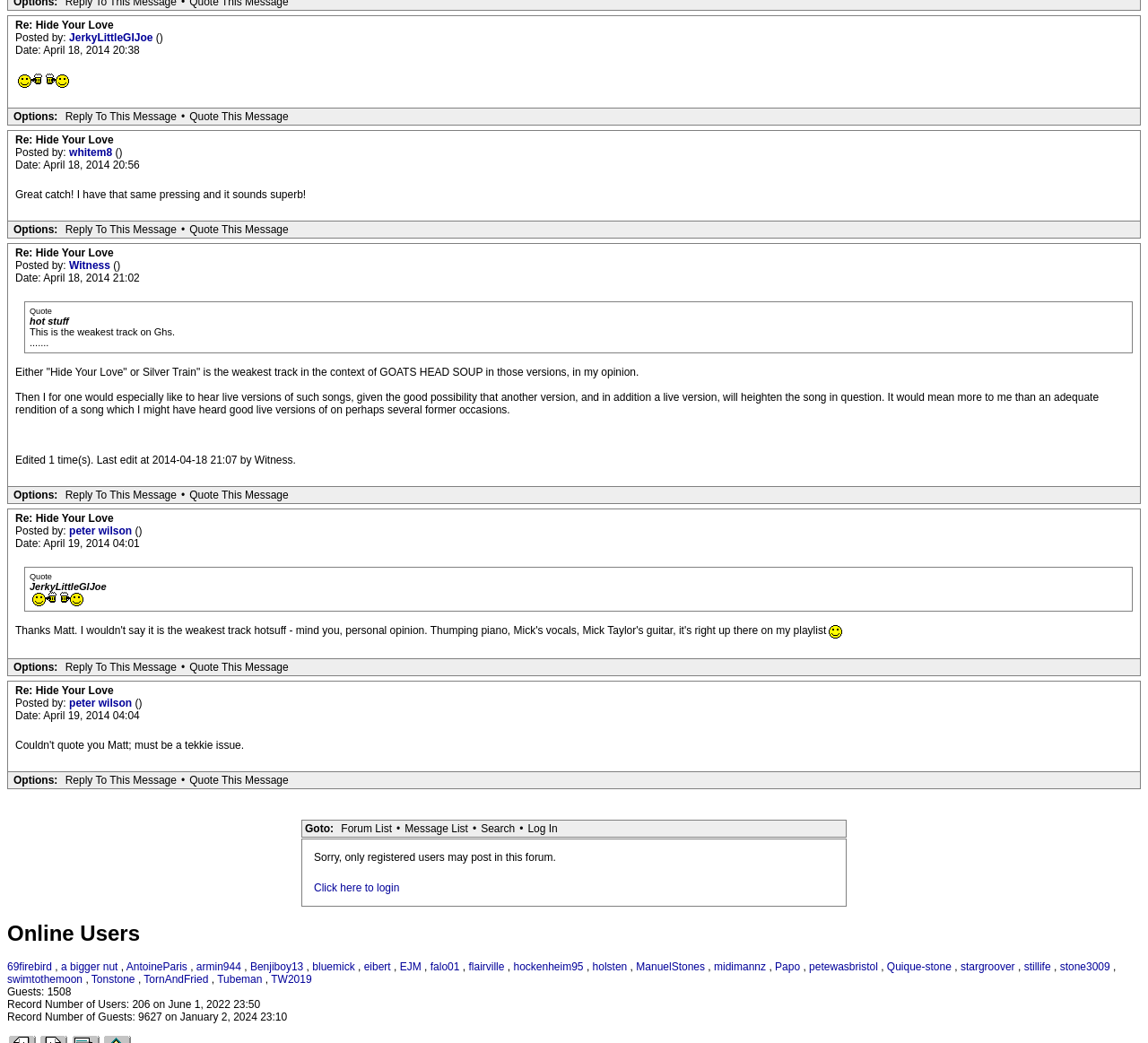Please give a concise answer to this question using a single word or phrase: 
What is the bounding box coordinate of the smiling smiley image?

[0.722, 0.599, 0.734, 0.612]